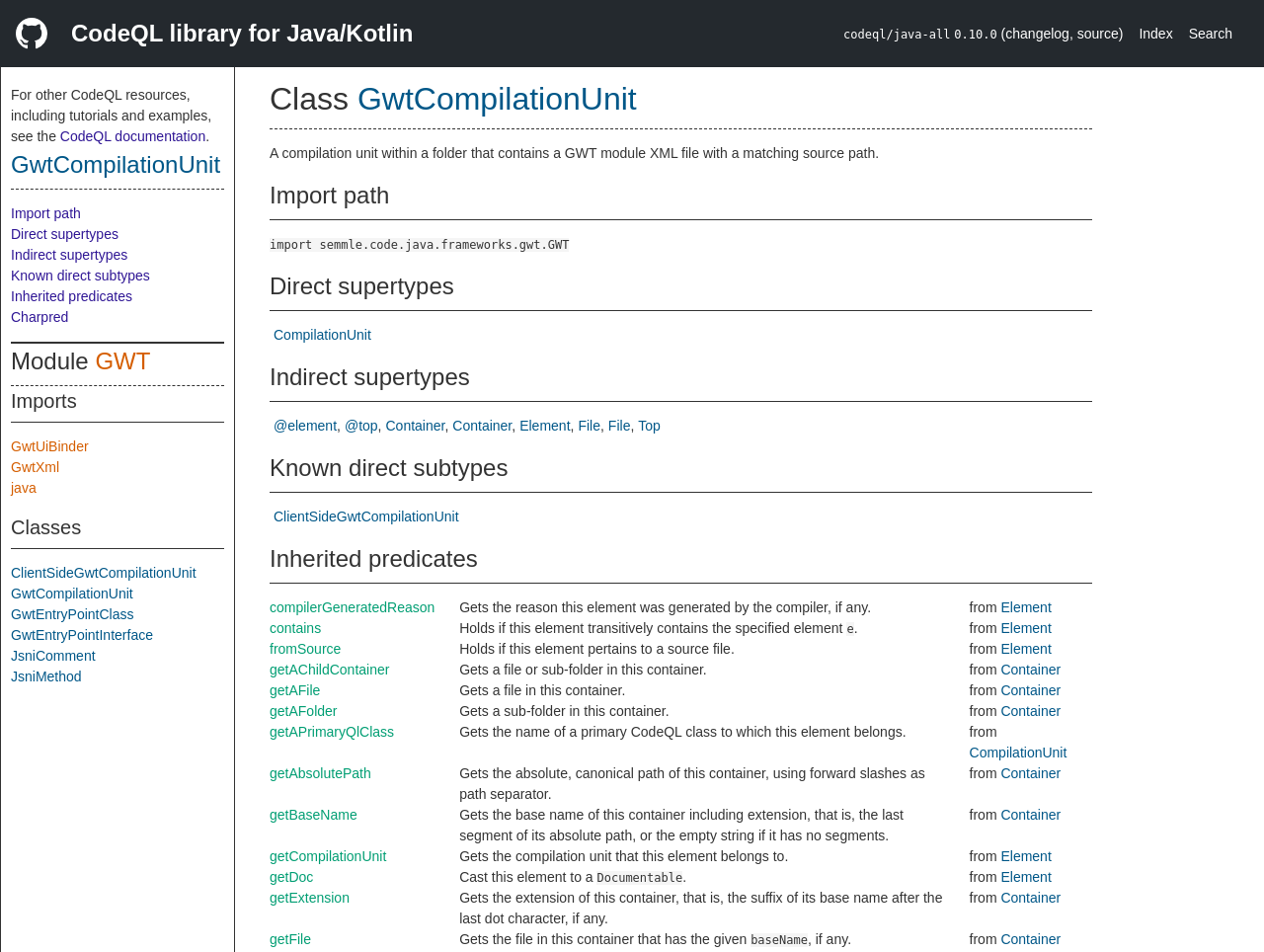What is the name of the library for Java/Kotlin?
Please provide a detailed and thorough answer to the question.

I found the answer by looking at the static text element at the top of the webpage, which says 'CodeQL library for Java/Kotlin'.